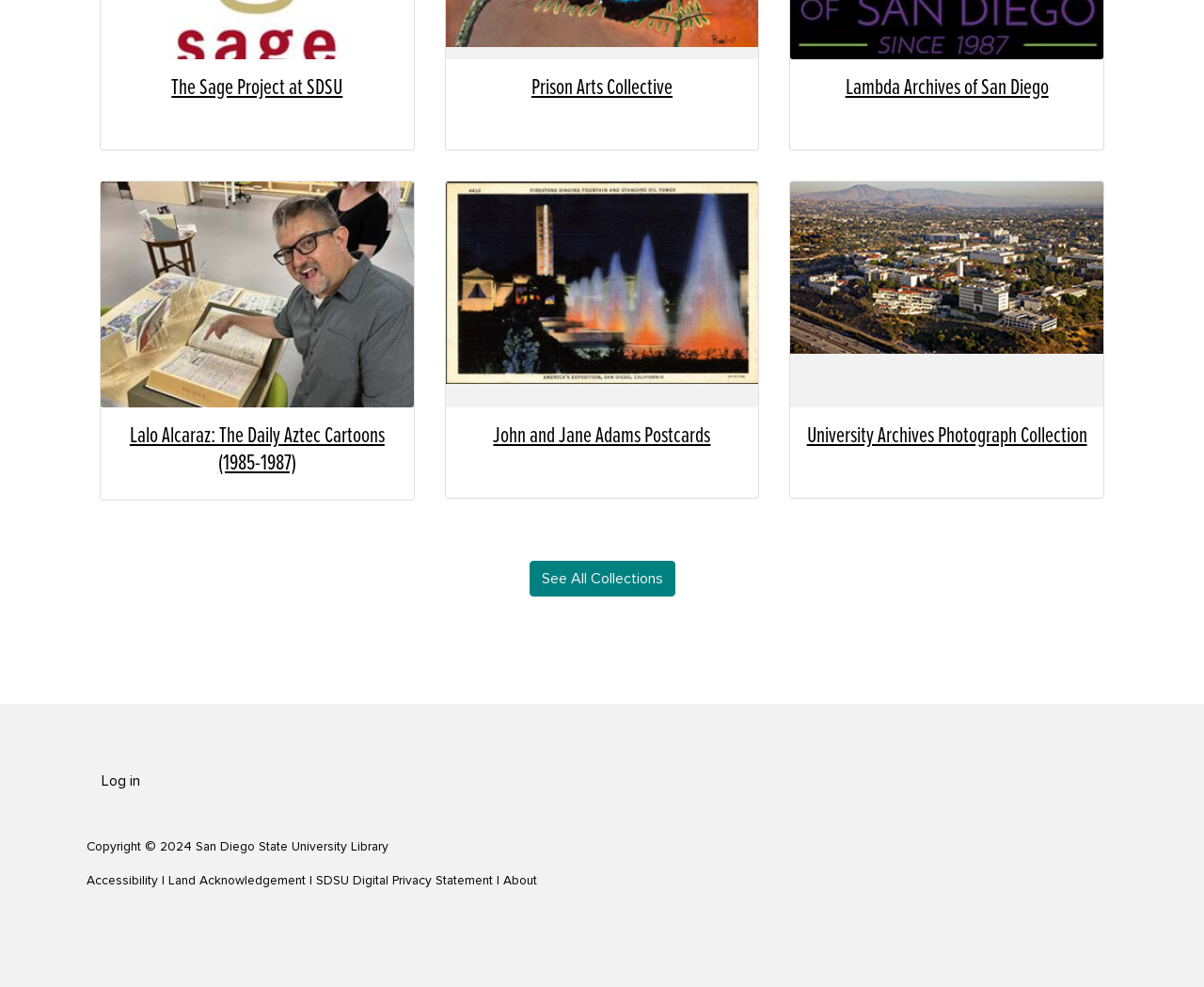Could you find the bounding box coordinates of the clickable area to complete this instruction: "View Lalo Alcaraz: The Daily Aztec Cartoons (1985-1987)"?

[0.096, 0.428, 0.331, 0.483]